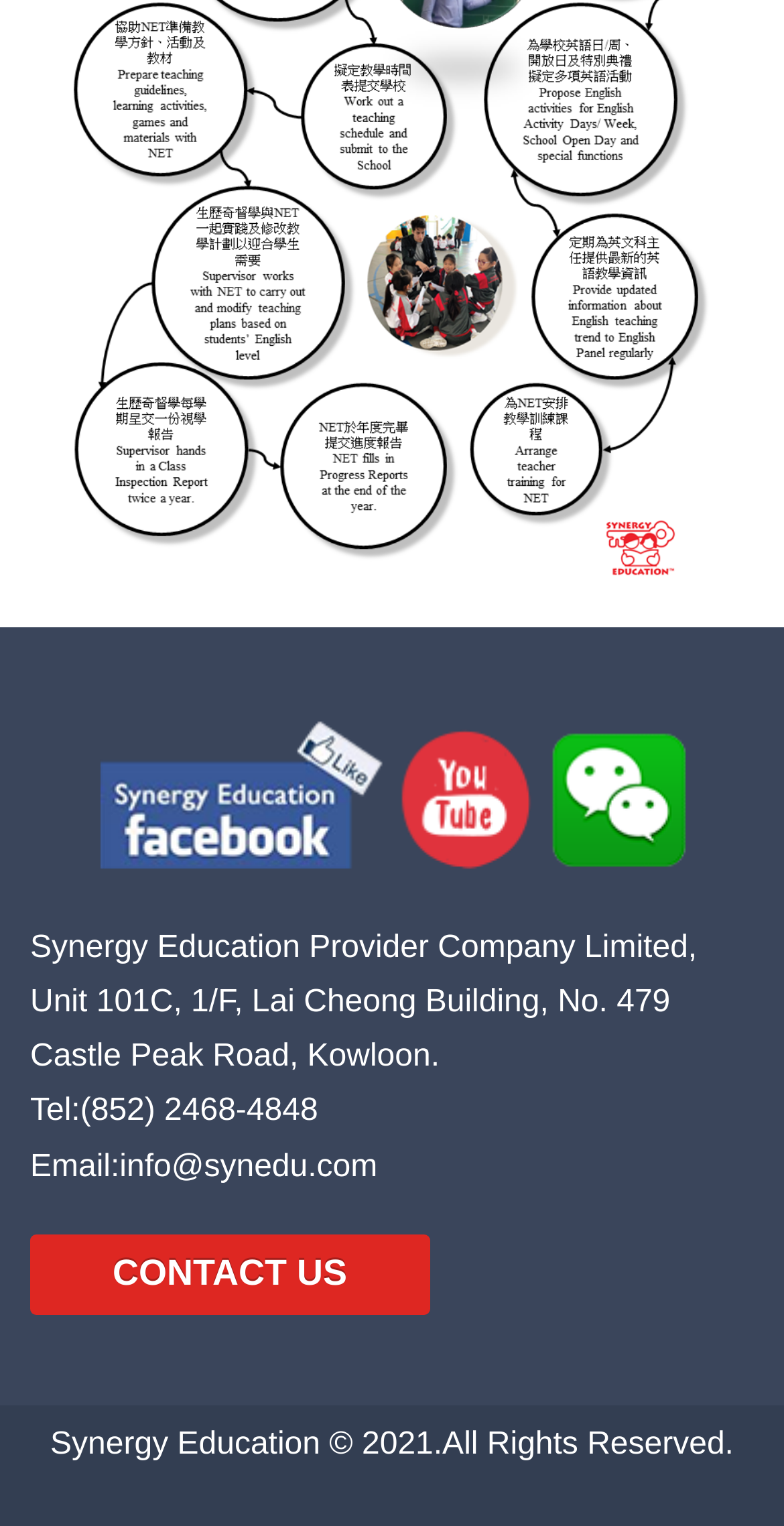Determine the bounding box coordinates for the HTML element described here: "Email:info@synedu.com".

[0.038, 0.753, 0.546, 0.776]